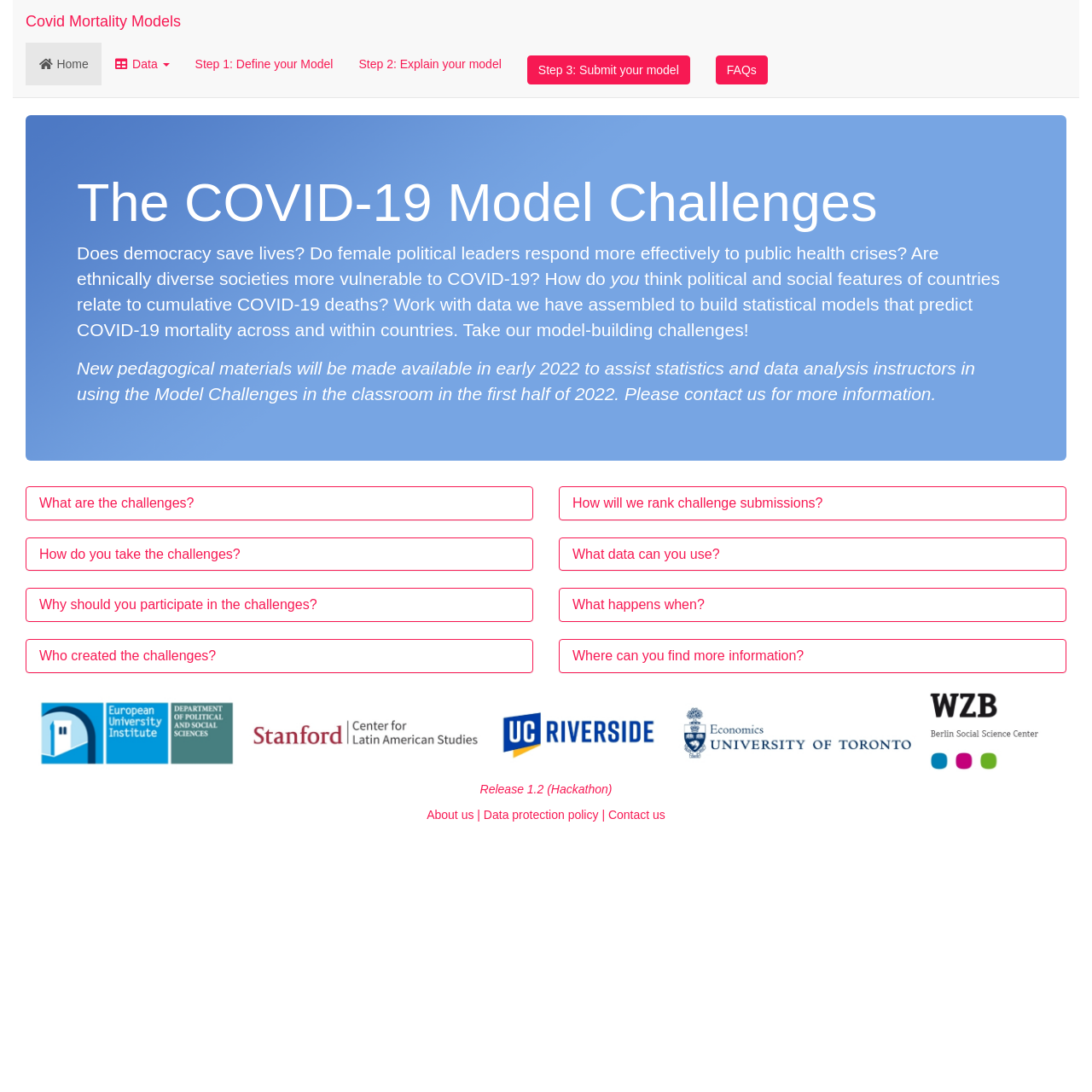Locate the bounding box coordinates of the item that should be clicked to fulfill the instruction: "Subscribe to exclusive updates".

None